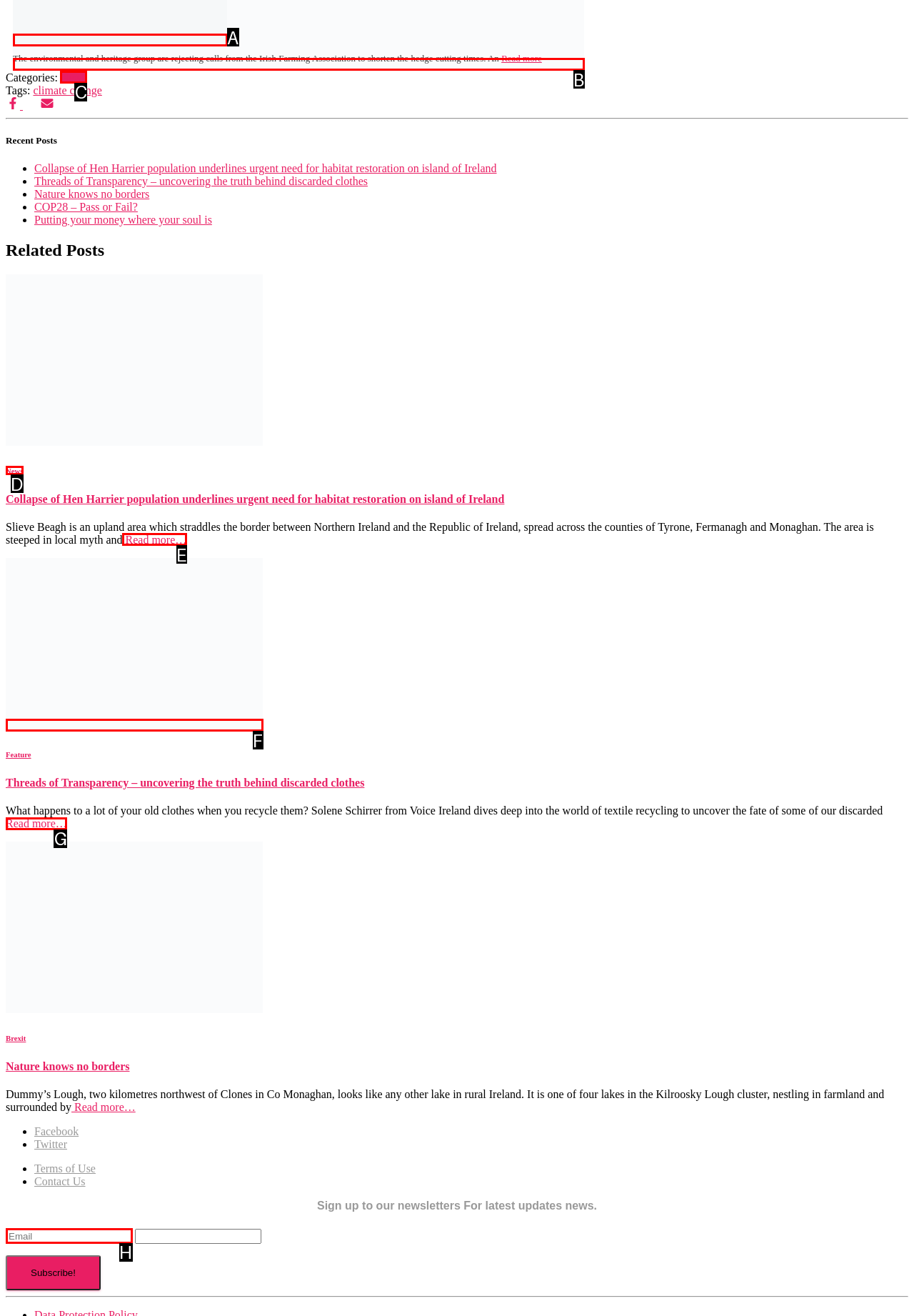Based on the choices marked in the screenshot, which letter represents the correct UI element to perform the task: Click on the 'News' category?

C